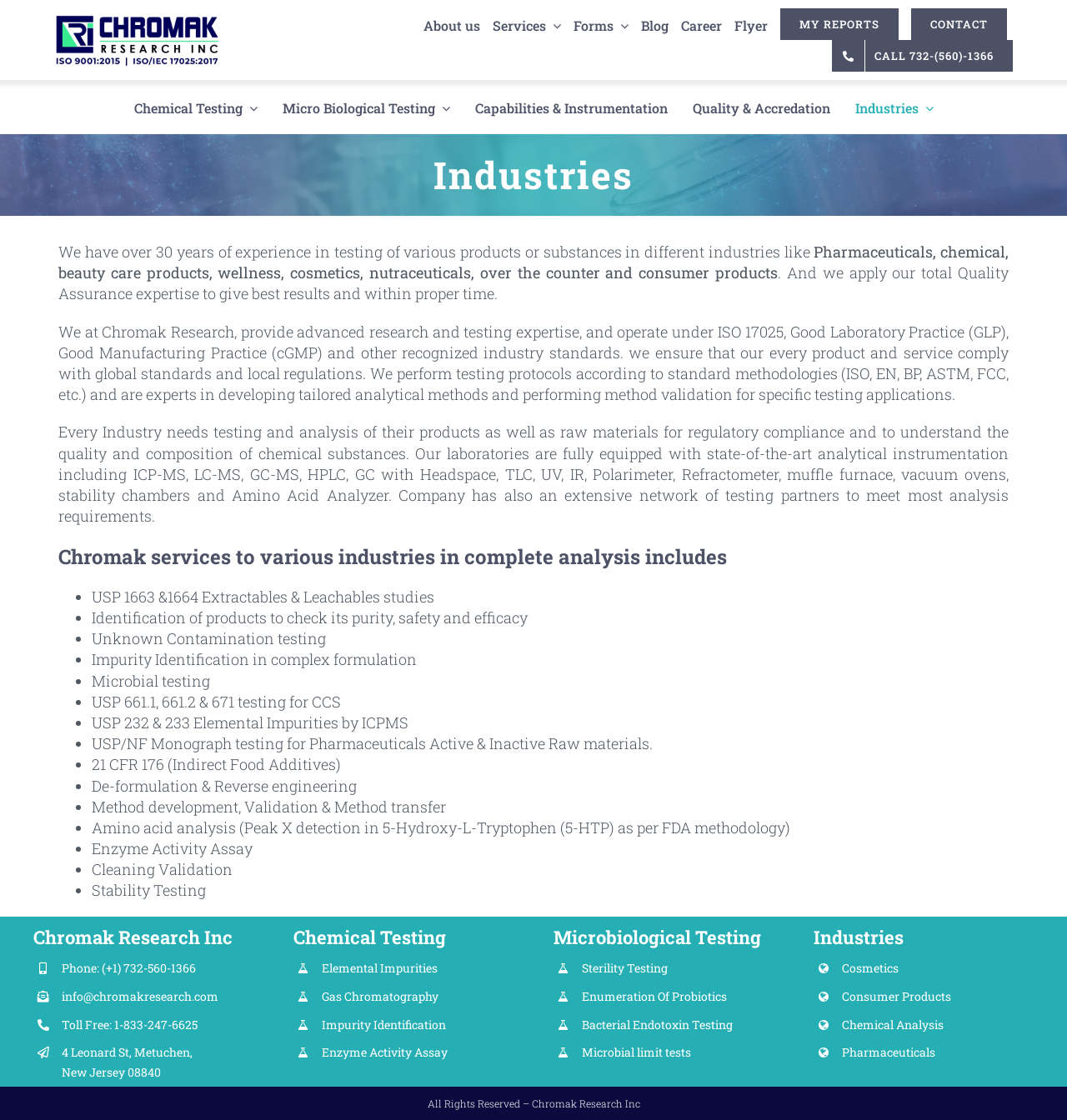Give a comprehensive overview of the webpage, including key elements.

The webpage is about Chromak Research Laboratory, a company that offers various testing and analysis services to different industries. At the top of the page, there is a navigation bar with links to "About us", "Services", "Forms", "Blog", "Career", "Flyer", "MY REPORTS", "CONTACT", and "CALL 732-(560)-1366". Below the navigation bar, there is a main section with a heading "Industries" and a brief introduction to the company's experience in testing various products and substances in different industries.

The main content of the page is divided into two columns. The left column lists various services offered by Chromak Research, including chemical testing, microbiological testing, and industries served. Each service is represented by a link, and some of them have additional information or sub-links. The right column provides more detailed information about the company's services, including a list of testing protocols and methodologies used.

The page also includes a section with the company's contact information, including phone numbers, email address, and physical address. There are also links to specific services, such as elemental impurities, gas chromatography, and enzyme activity assay, which are listed under the "Chemical Testing" heading. Similarly, there are links to microbiological testing services, such as sterility testing and bacterial endotoxin testing, listed under the "Microbiological Testing" heading.

Overall, the webpage provides an overview of Chromak Research Laboratory's services and expertise in testing and analysis, as well as detailed information about specific services and methodologies used.